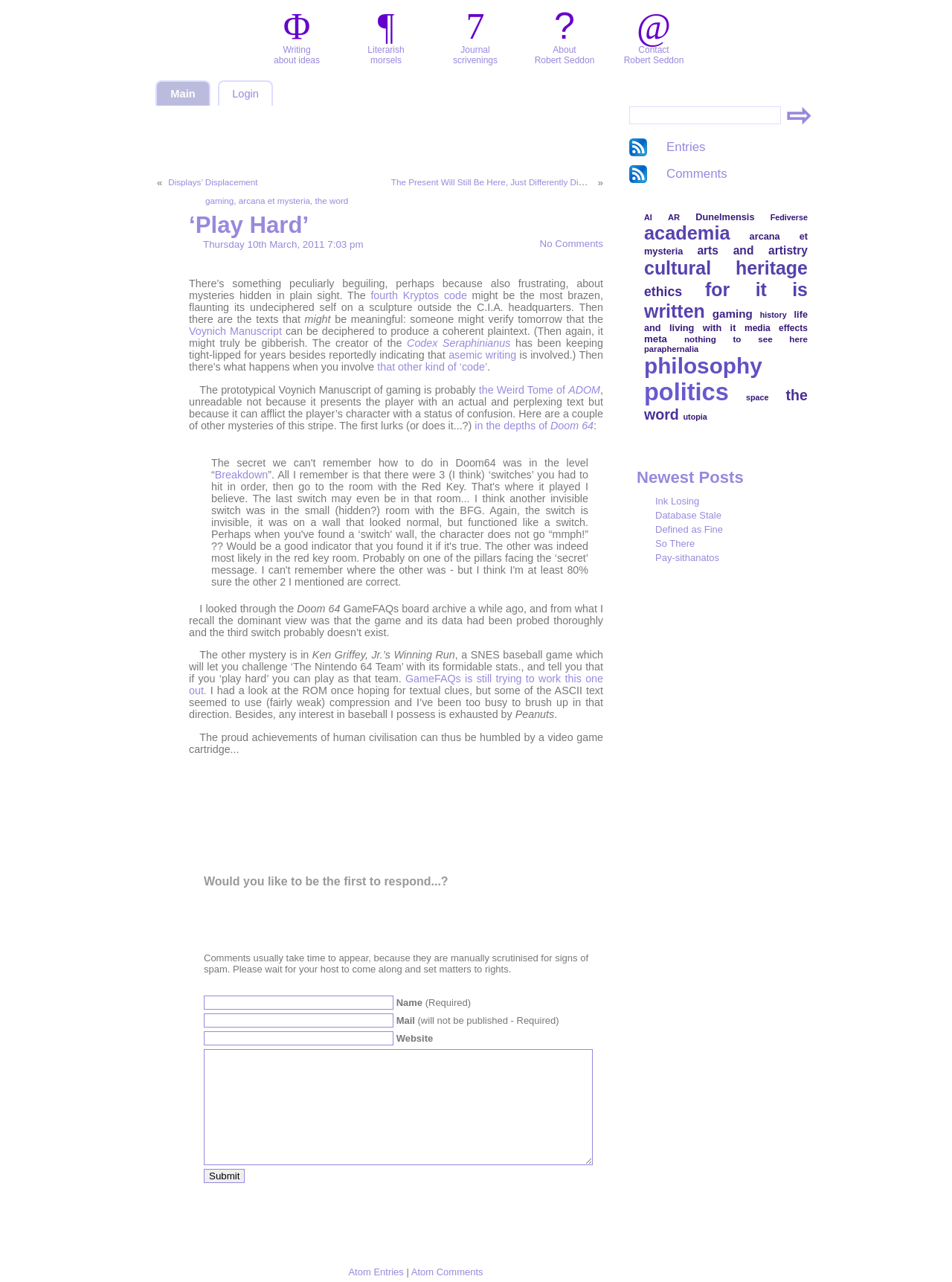Please determine the bounding box coordinates, formatted as (top-left x, top-left y, bottom-right x, bottom-right y), with all values as floating point numbers between 0 and 1. Identify the bounding box of the region described as: ‘Play Hard’

[0.198, 0.165, 0.324, 0.186]